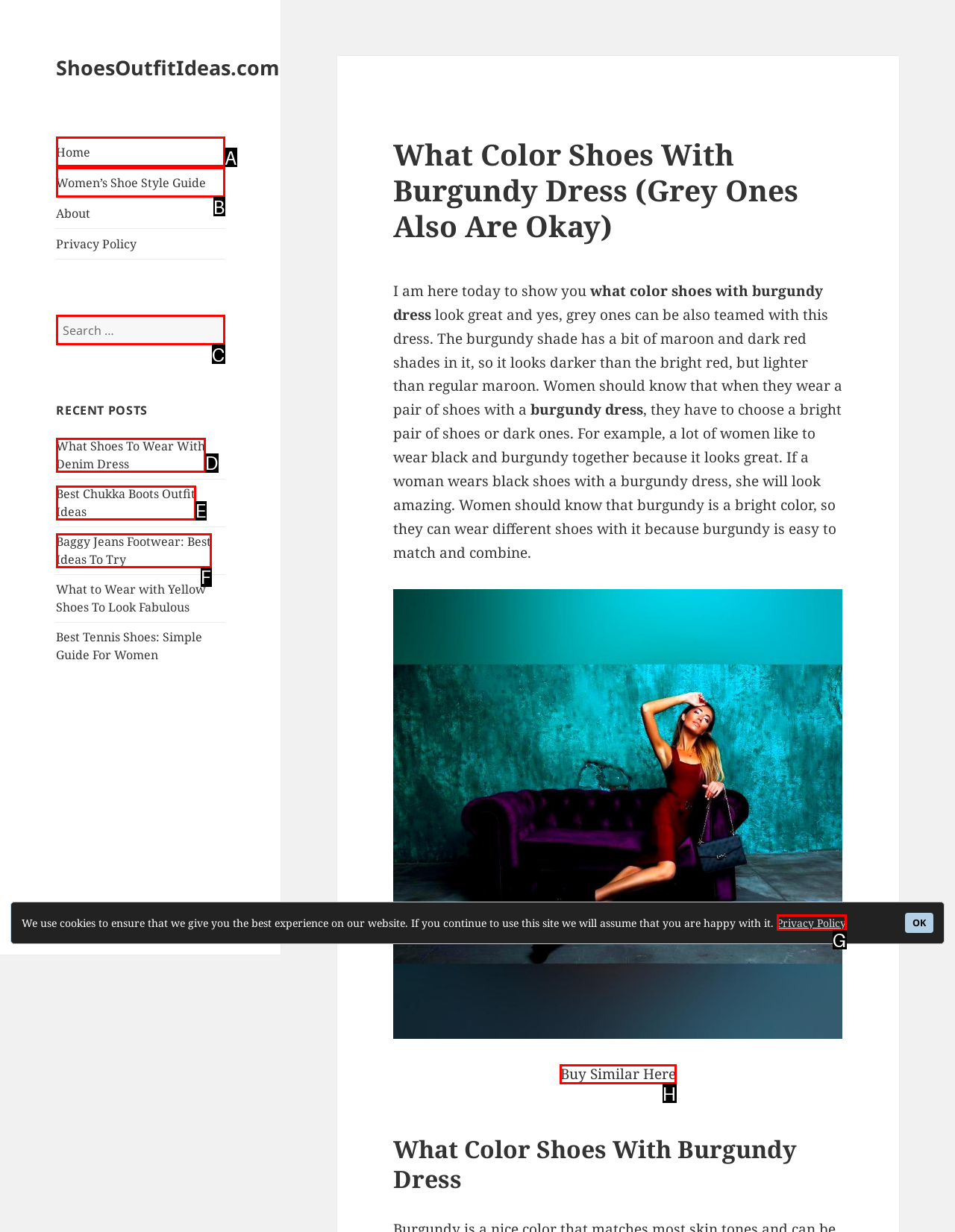Identify which HTML element should be clicked to fulfill this instruction: Buy Similar shoes Reply with the correct option's letter.

H